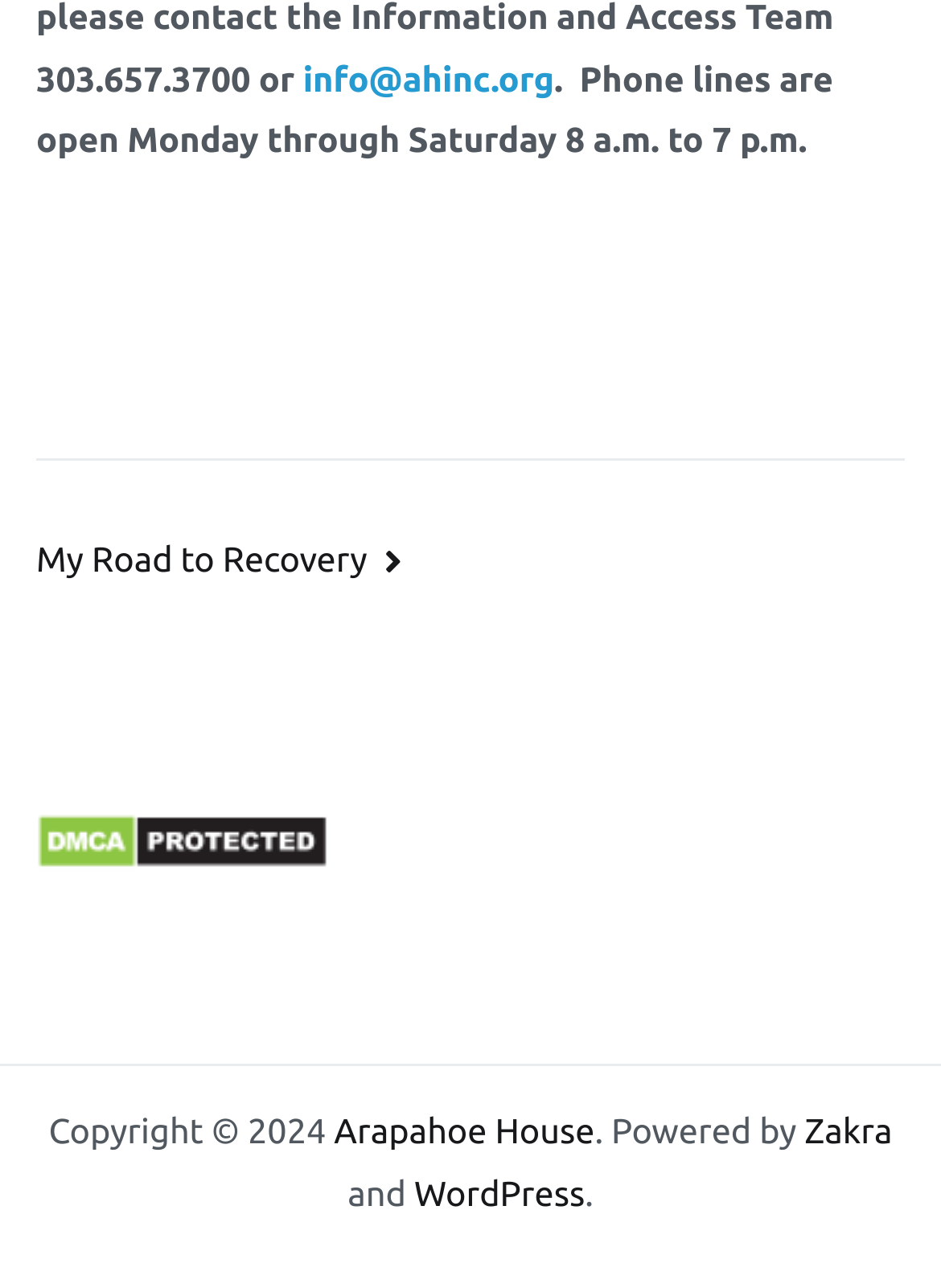What is the protection status of the website?
Kindly give a detailed and elaborate answer to the question.

The protection status is mentioned in the link element with the text 'DMCA.com Protection Status' at the bottom of the page, which indicates that the website is protected by DMCA.com.